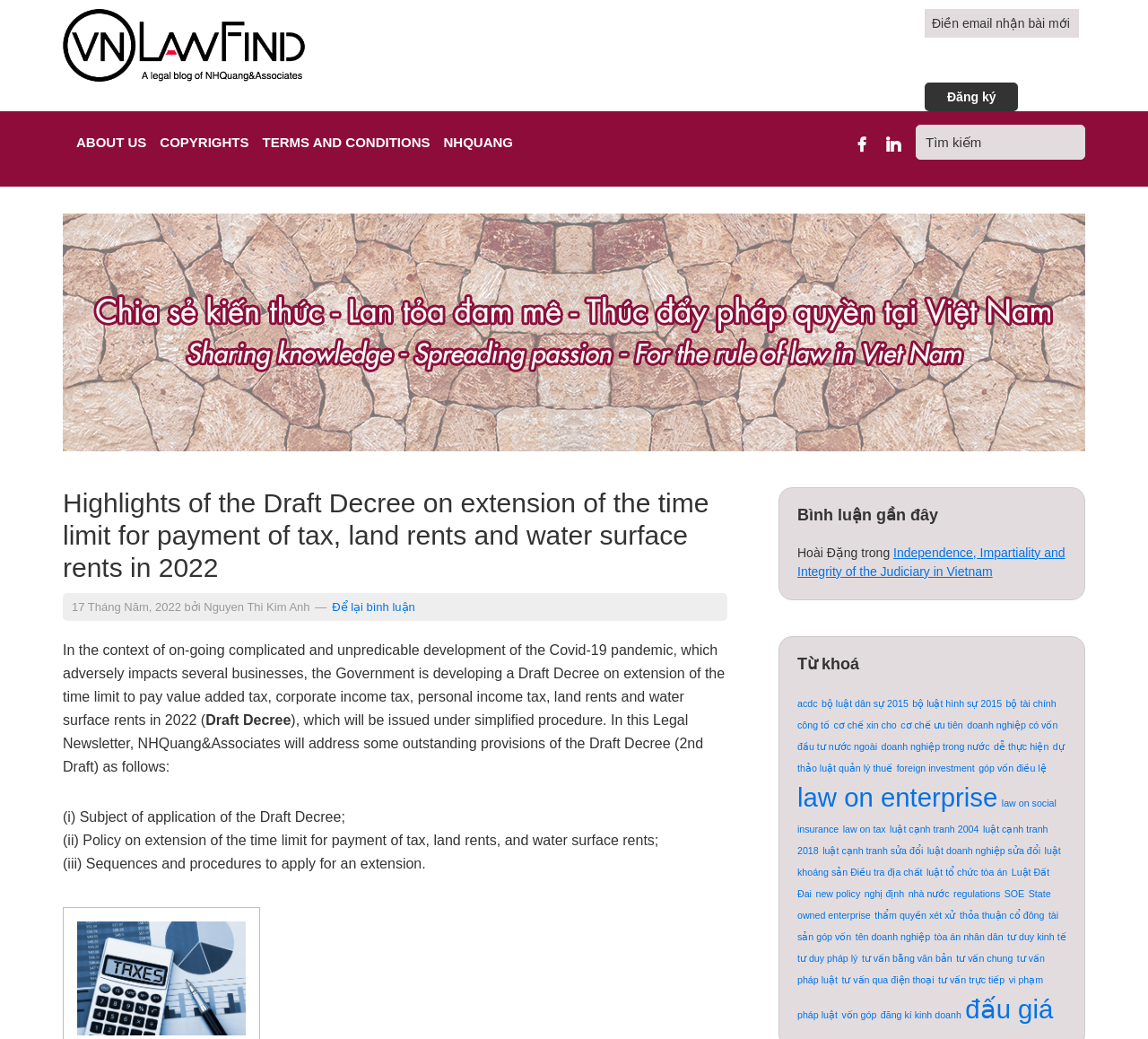Provide the bounding box coordinates of the UI element this sentence describes: "luật tổ chức tòa án".

[0.807, 0.835, 0.878, 0.845]